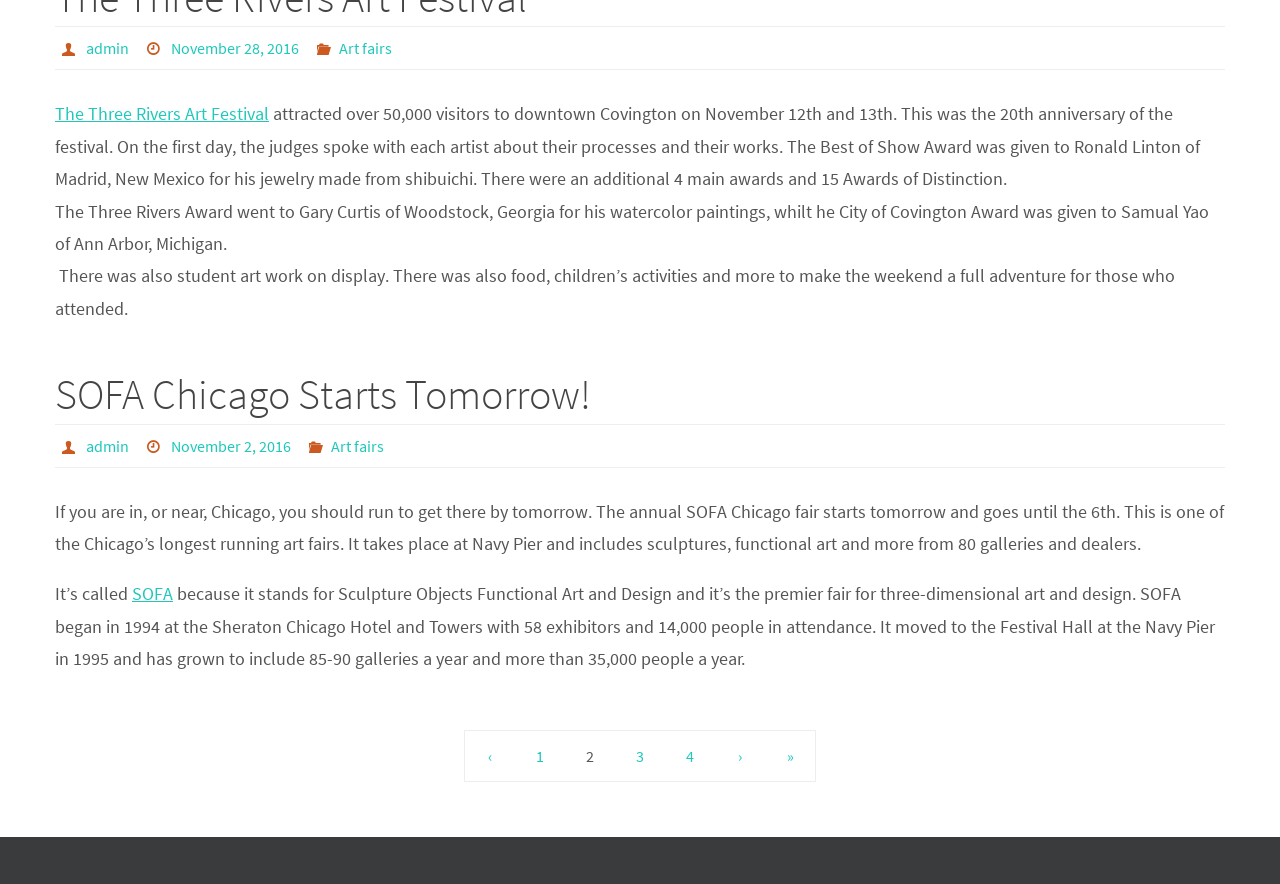Please specify the bounding box coordinates of the element that should be clicked to execute the given instruction: 'Go to the next page'. Ensure the coordinates are four float numbers between 0 and 1, expressed as [left, top, right, bottom].

[0.363, 0.826, 0.402, 0.883]